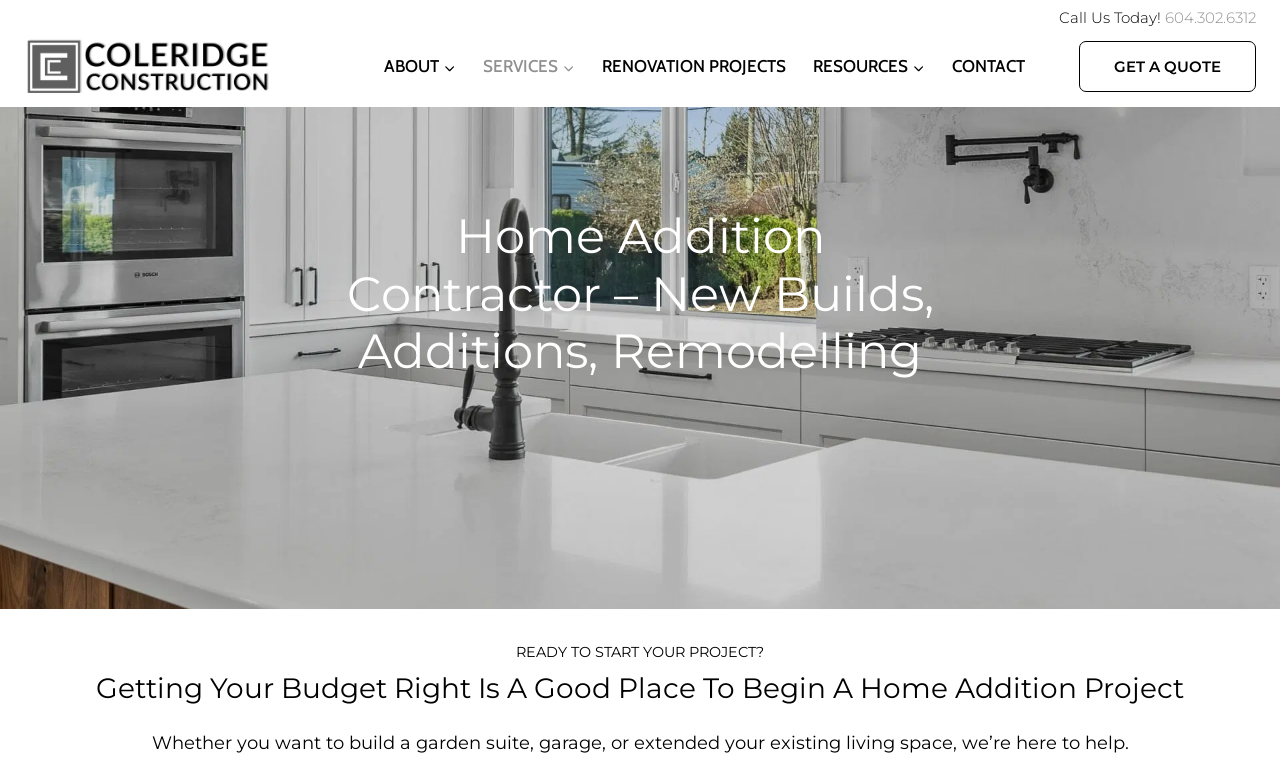Use a single word or phrase to answer the following:
What is the first step in a home addition project?

Getting your budget right